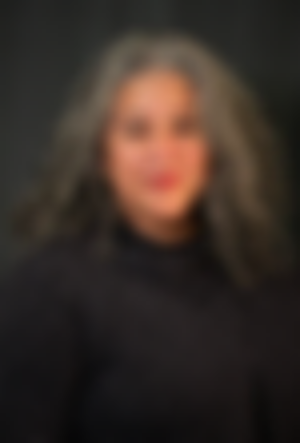Respond to the question below with a single word or phrase: How many years of experience does Guadalupe have?

Over 23 years